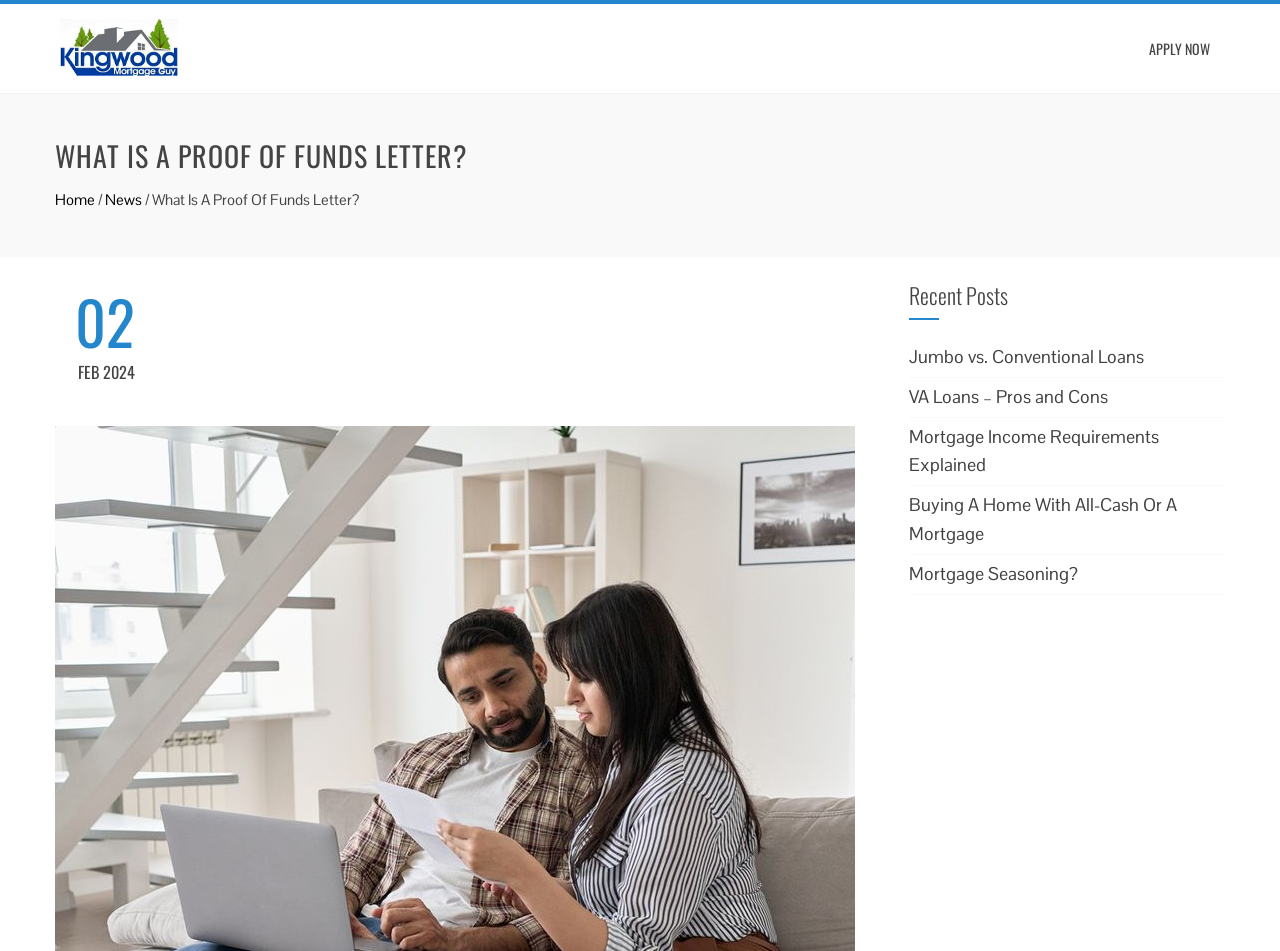What is the topic of the main content?
Please respond to the question thoroughly and include all relevant details.

The main content of the webpage is focused on explaining what a Proof of Funds Letter is, as indicated by the heading 'WHAT IS A PROOF OF FUNDS LETTER?' and the subsequent text.